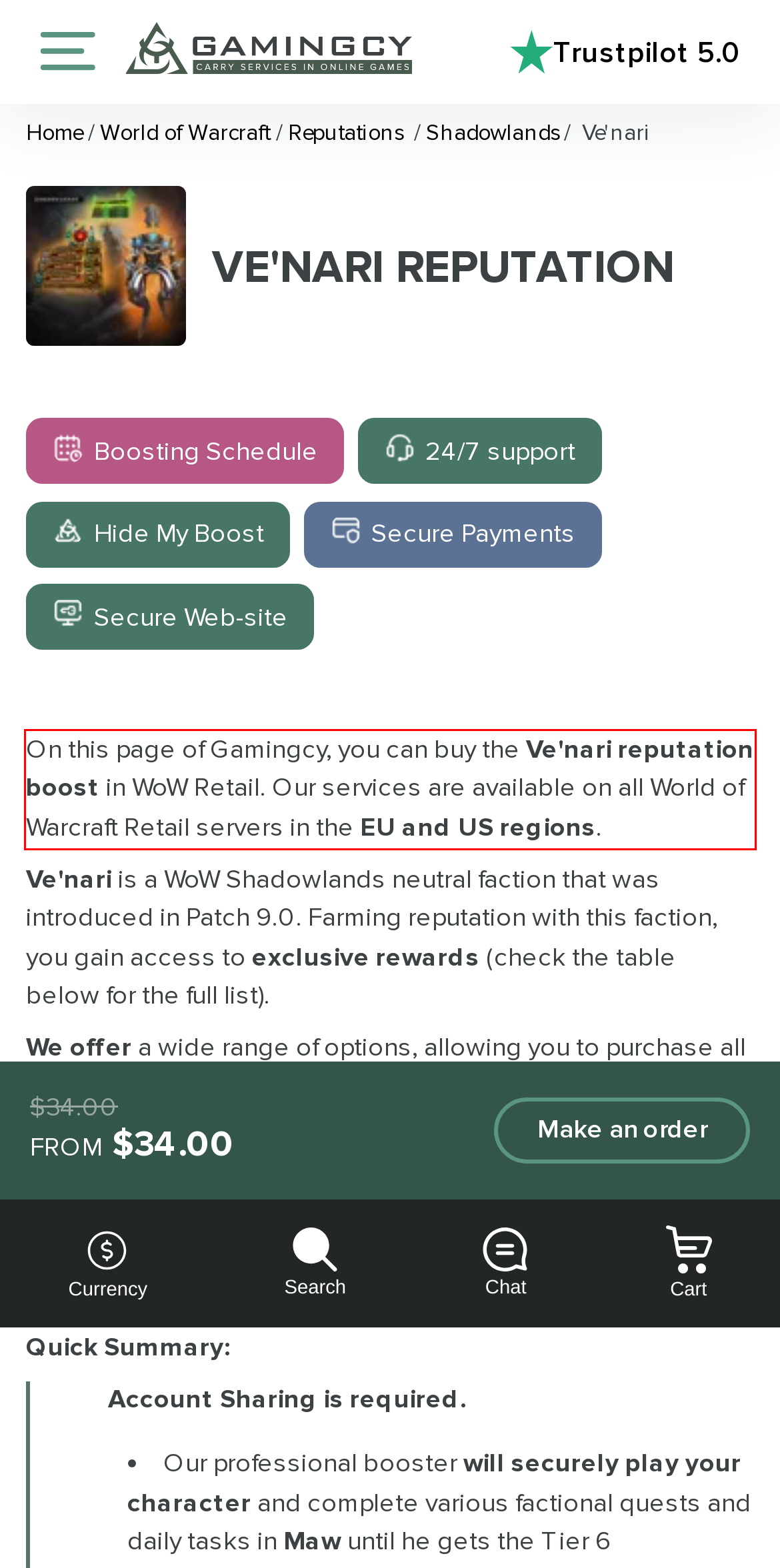Please examine the webpage screenshot and extract the text within the red bounding box using OCR.

On this page of Gamingcy, you can buy the Ve'nari reputation boost in WoW Retail. Our services are available on all World of Warcraft Retail servers in the EU and US regions.